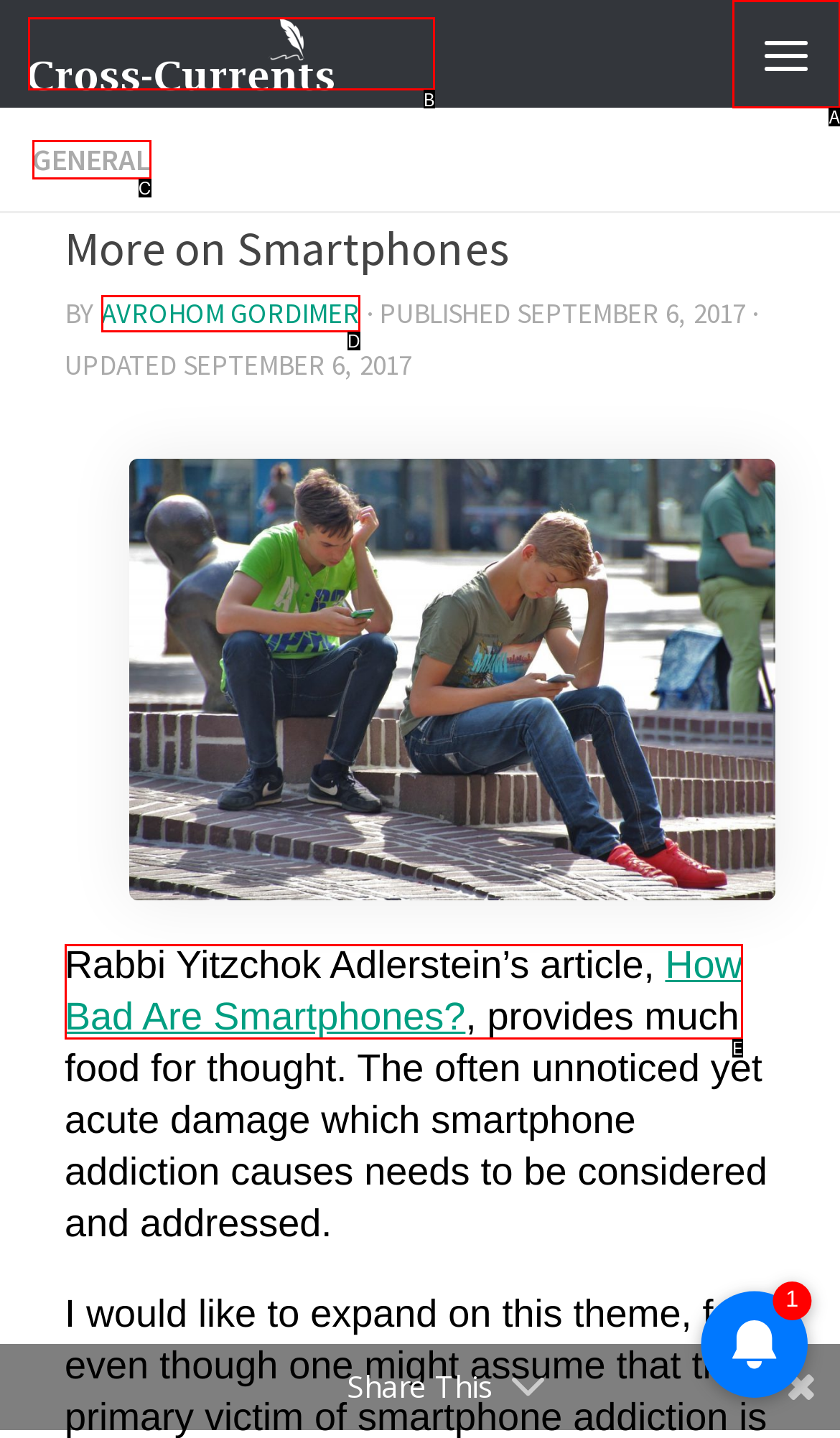From the choices provided, which HTML element best fits the description: title="Cross-Currents | Home page"? Answer with the appropriate letter.

B